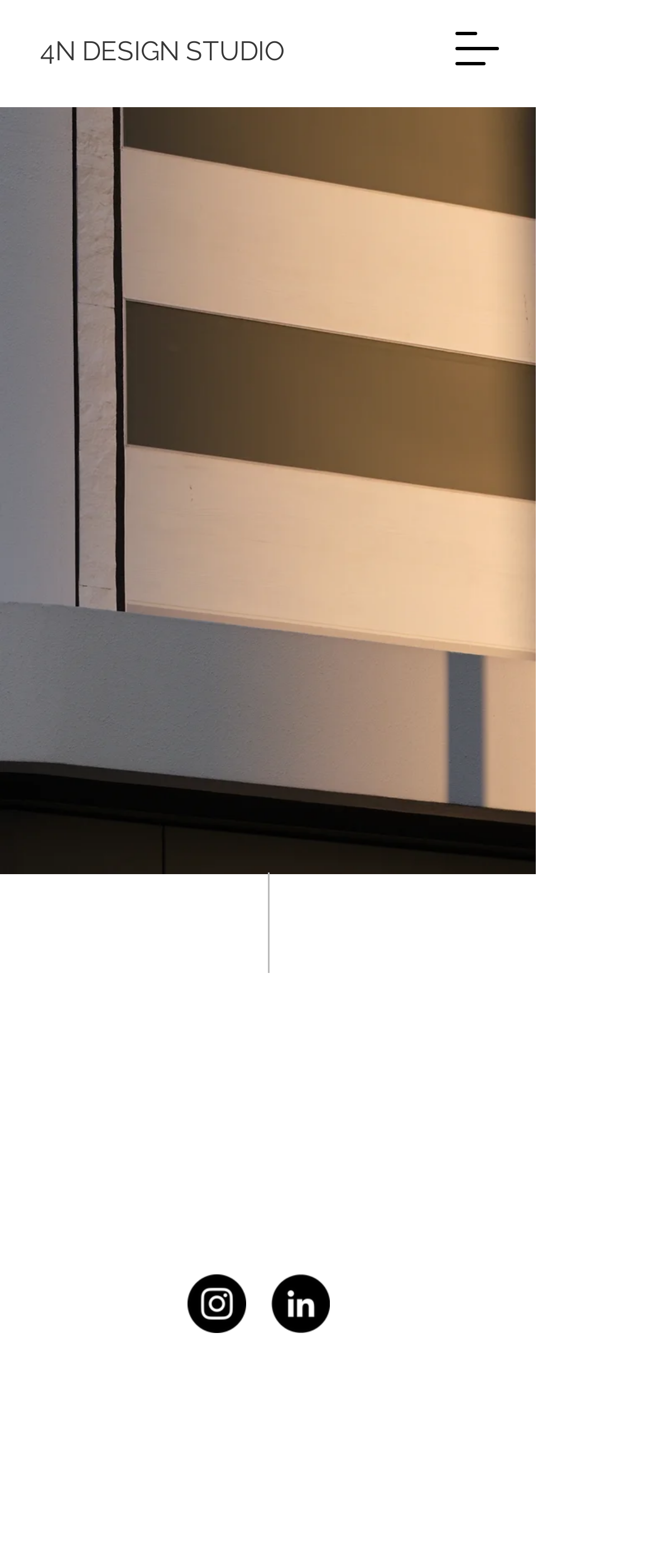What is the type of design mentioned?
Refer to the image and provide a concise answer in one word or phrase.

Architecture & Interior Design